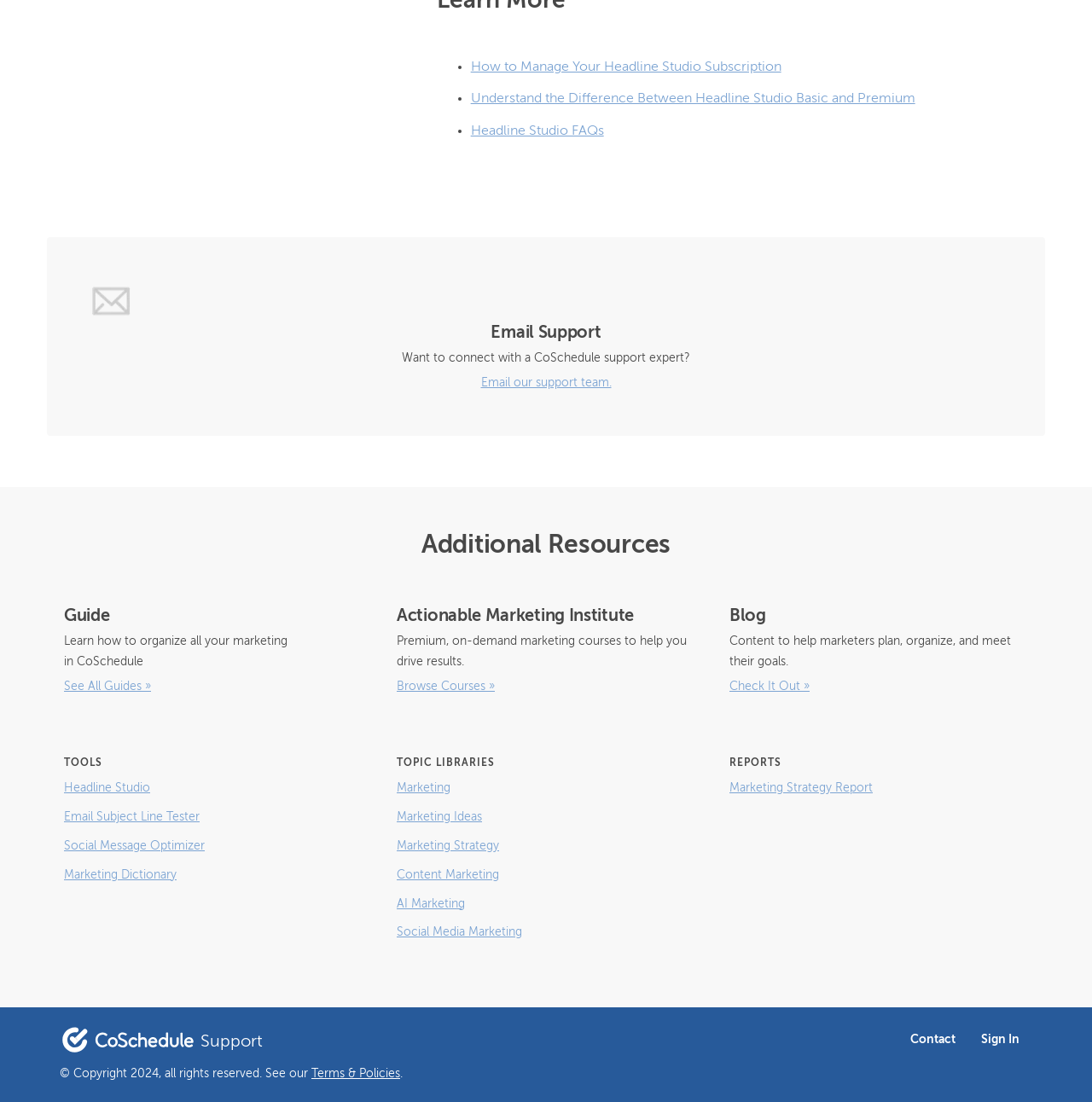What is the purpose of the 'Terms & Policies' link?
Using the details from the image, give an elaborate explanation to answer the question.

The 'Terms & Policies' link is located at the bottom of the page, suggesting that it is related to the website's terms and policies. This link likely allows users to view the website's terms and policies.